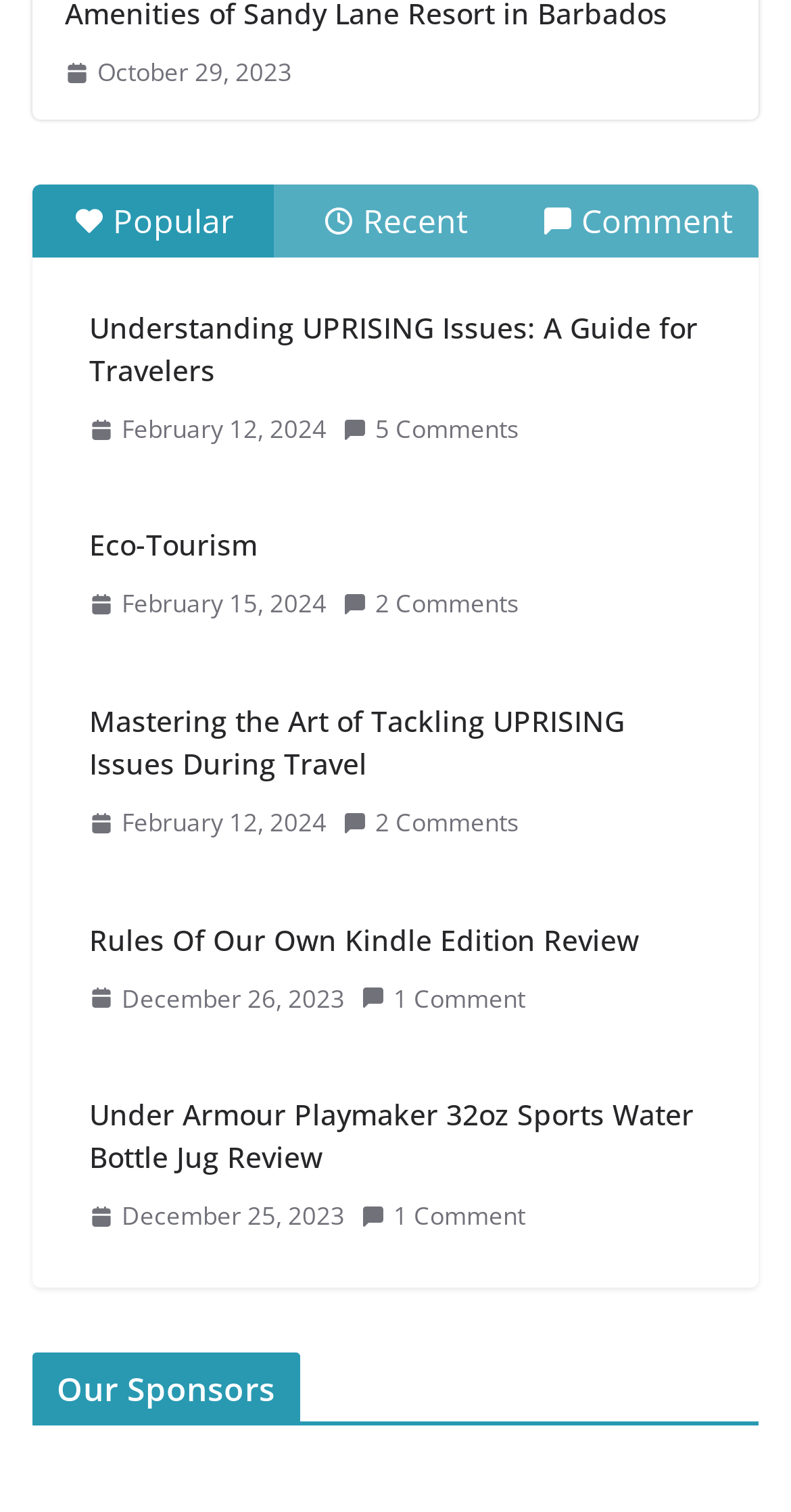Give a one-word or one-phrase response to the question:
What is the title of the fifth article?

Mastering the Art of Tackling UPRISING Issues During Travel